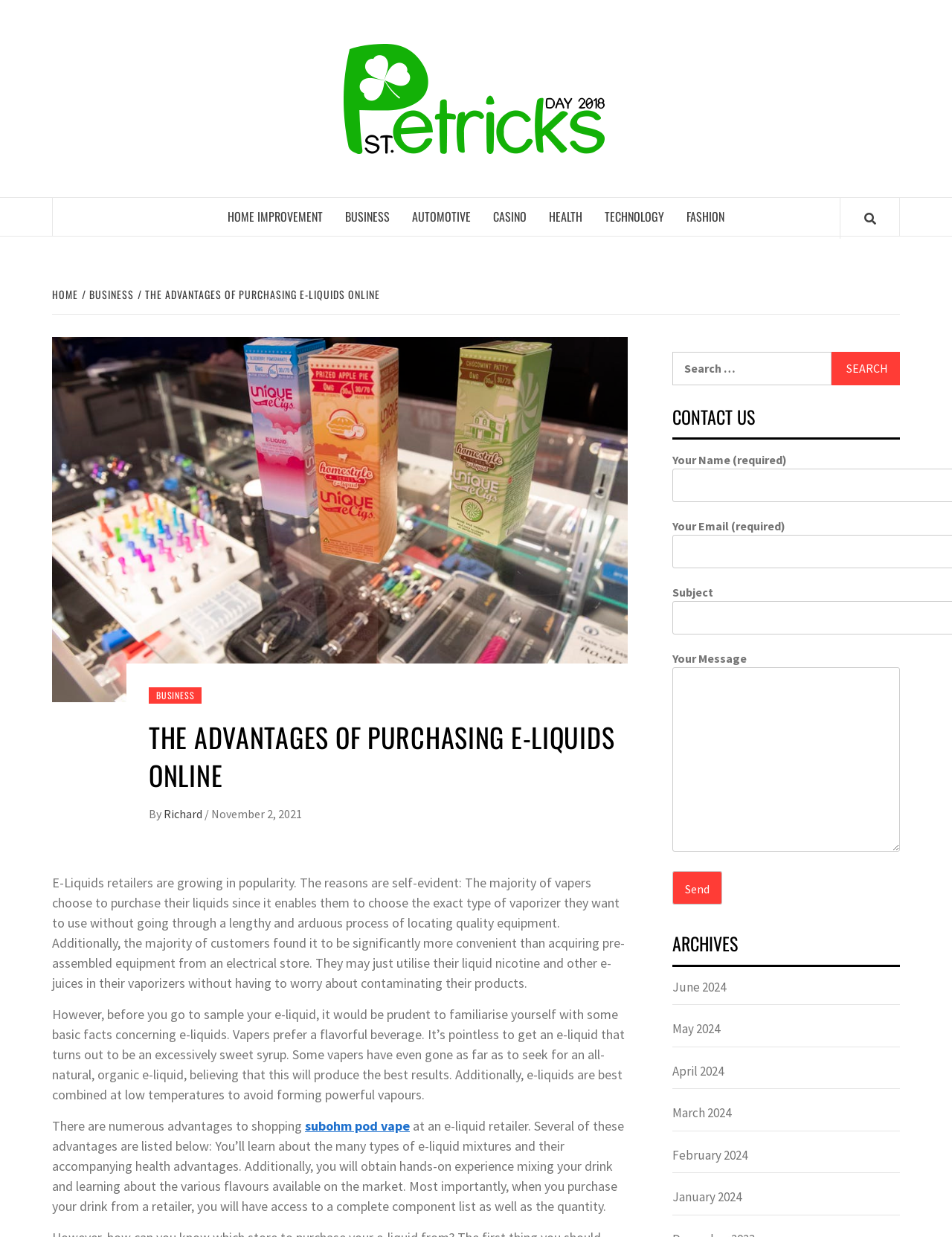What is the purpose of the search box?
By examining the image, provide a one-word or phrase answer.

To search the website